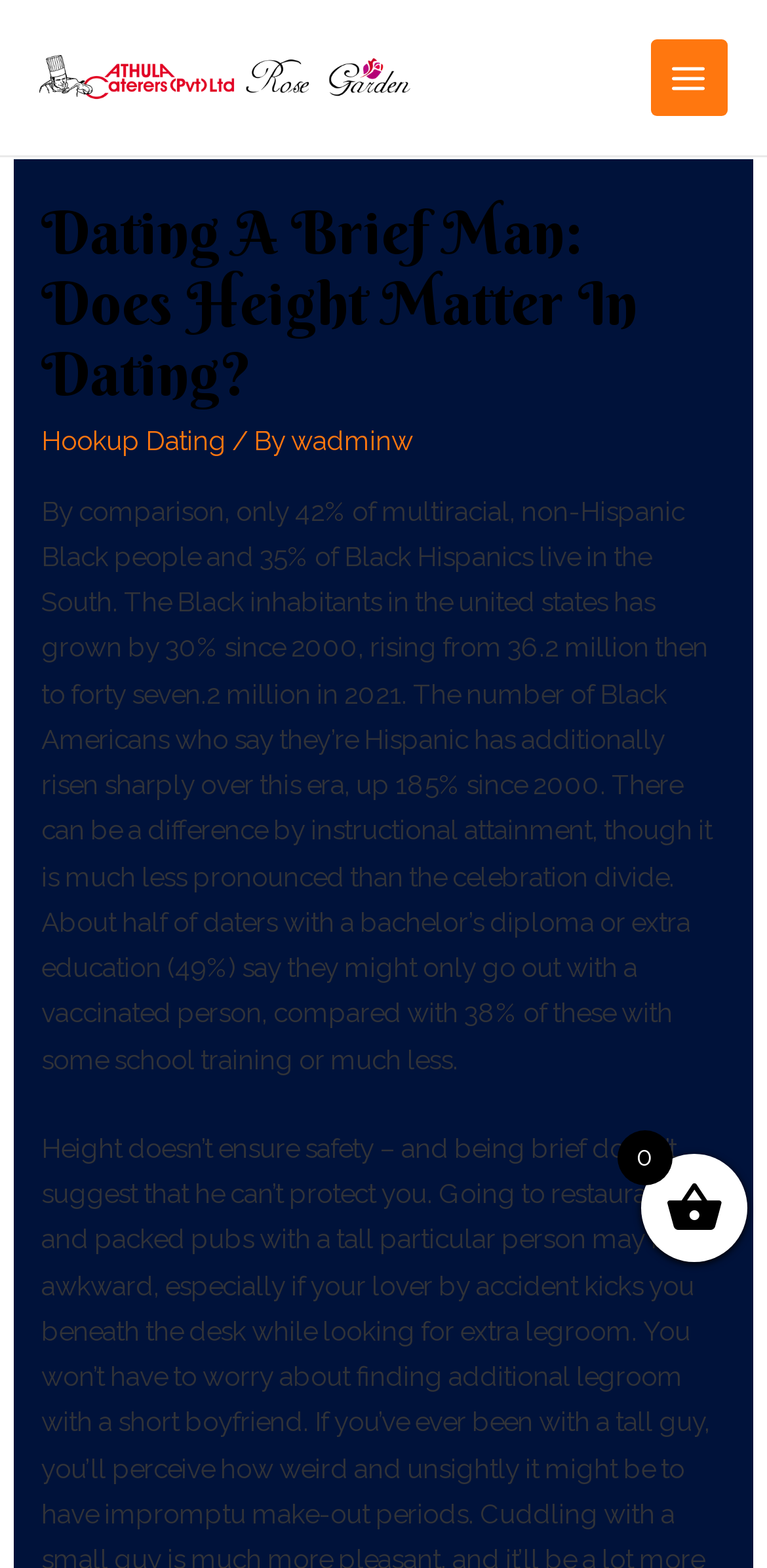Determine the main text heading of the webpage and provide its content.

Dating A Brief Man: Does Height Matter In Dating?